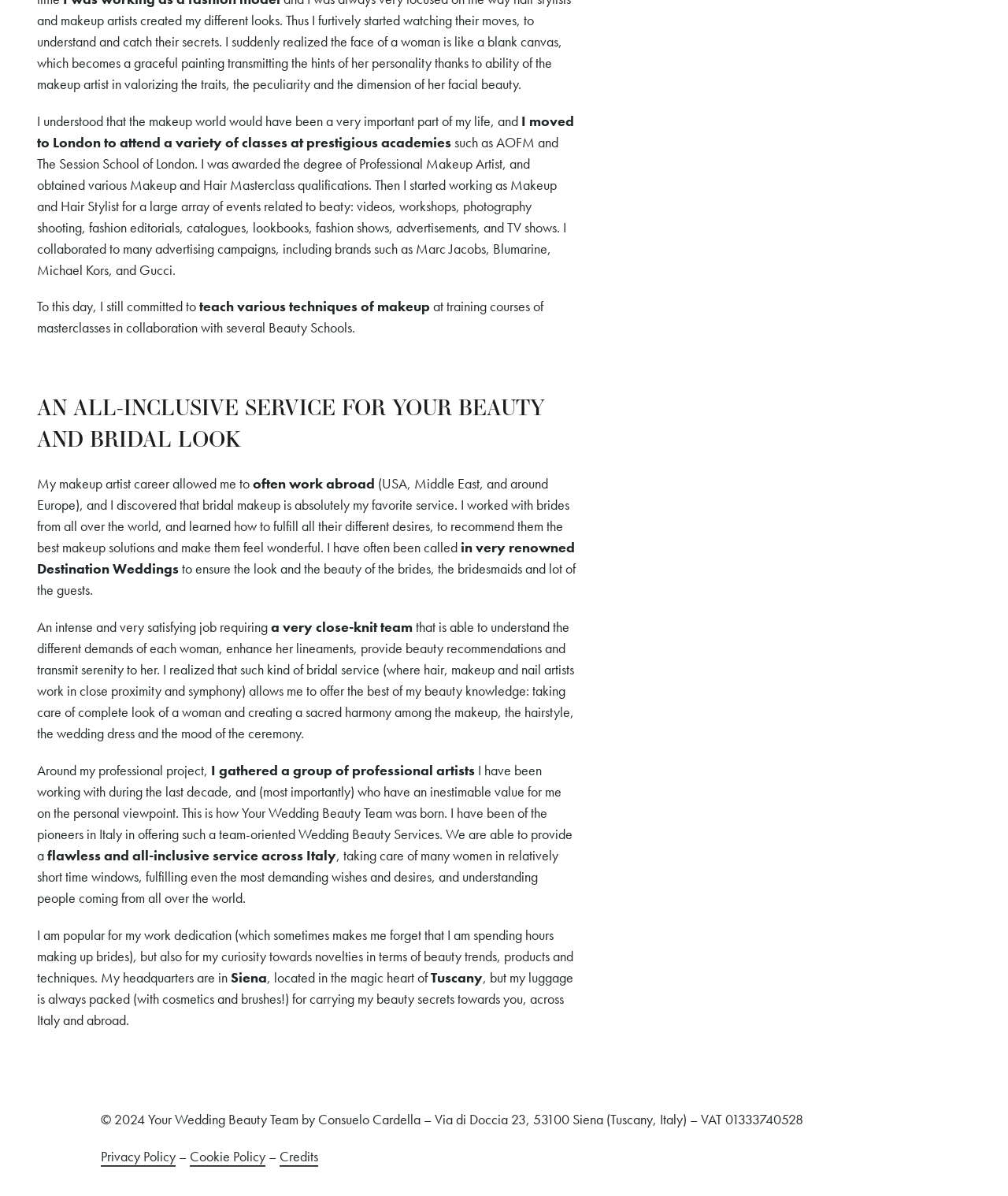Please answer the following question using a single word or phrase: 
What is the profession of the author?

Makeup Artist